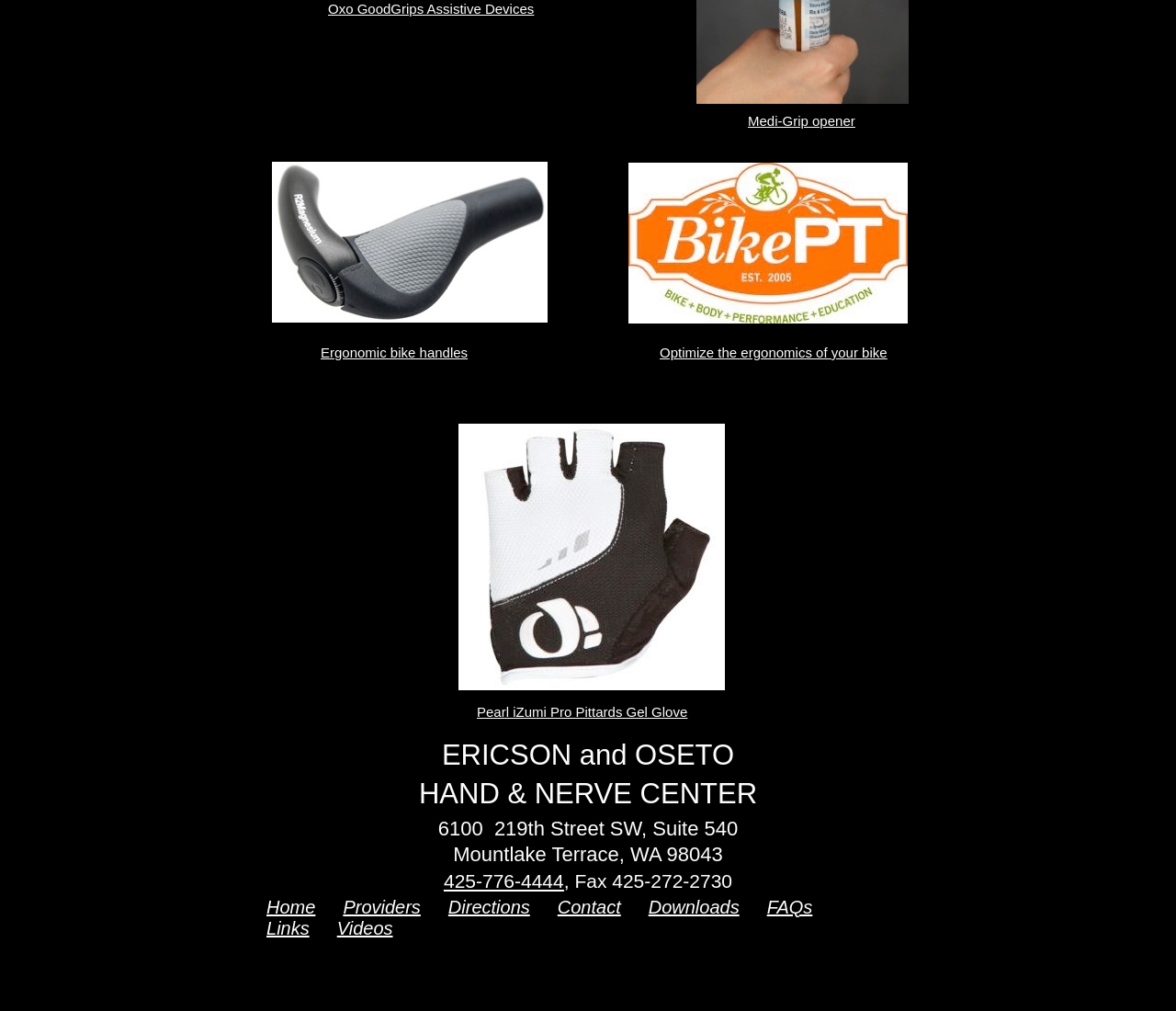Determine the bounding box coordinates of the element's region needed to click to follow the instruction: "Visit Medi-Grip opener page". Provide these coordinates as four float numbers between 0 and 1, formatted as [left, top, right, bottom].

[0.636, 0.112, 0.727, 0.127]